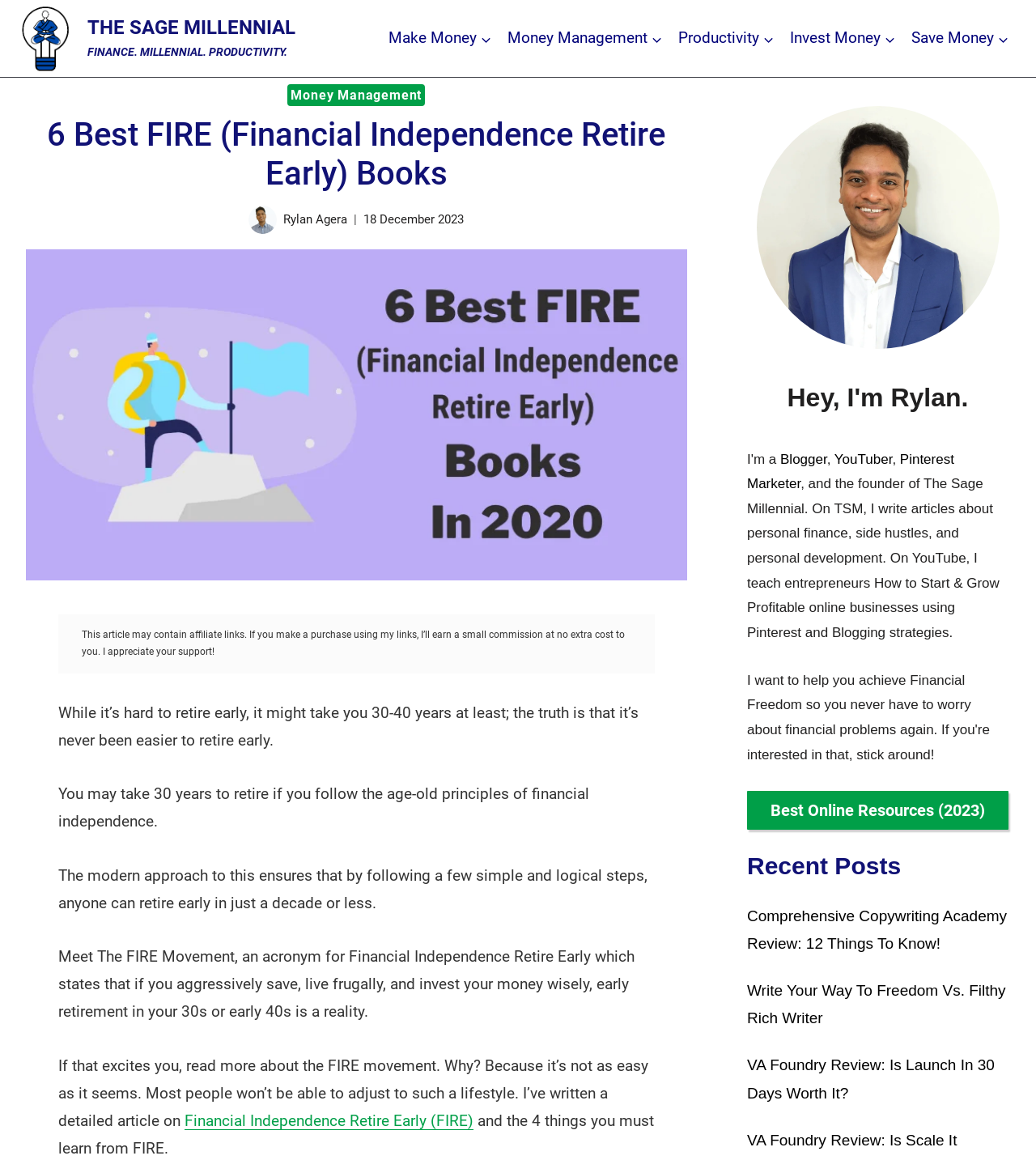Pinpoint the bounding box coordinates of the clickable area necessary to execute the following instruction: "Scroll to top". The coordinates should be given as four float numbers between 0 and 1, namely [left, top, right, bottom].

[0.944, 0.856, 0.988, 0.872]